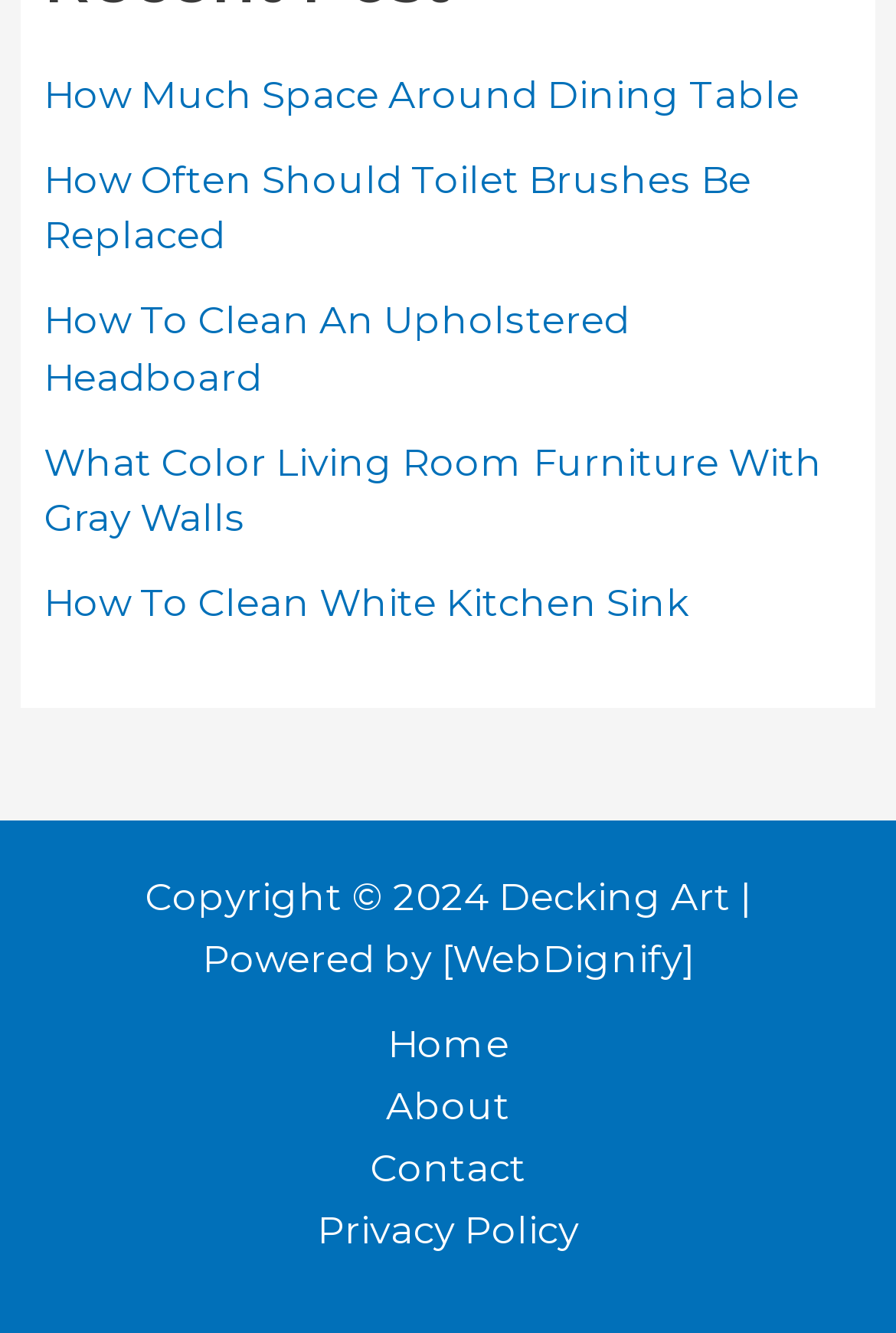Please give a short response to the question using one word or a phrase:
What is the year of the copyright?

2024